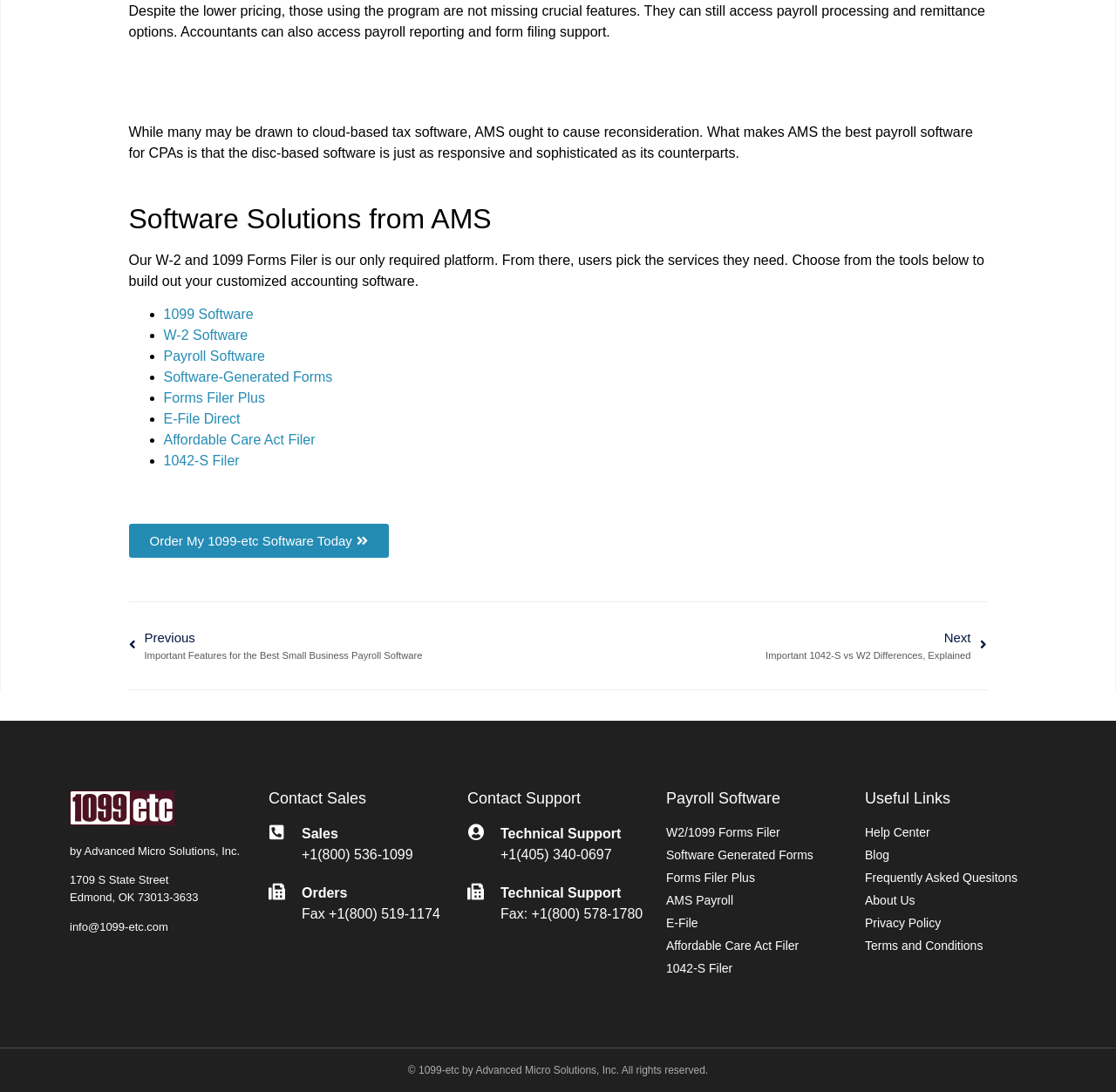Please find the bounding box coordinates of the element that needs to be clicked to perform the following instruction: "View payroll software options". The bounding box coordinates should be four float numbers between 0 and 1, represented as [left, top, right, bottom].

[0.597, 0.723, 0.759, 0.738]